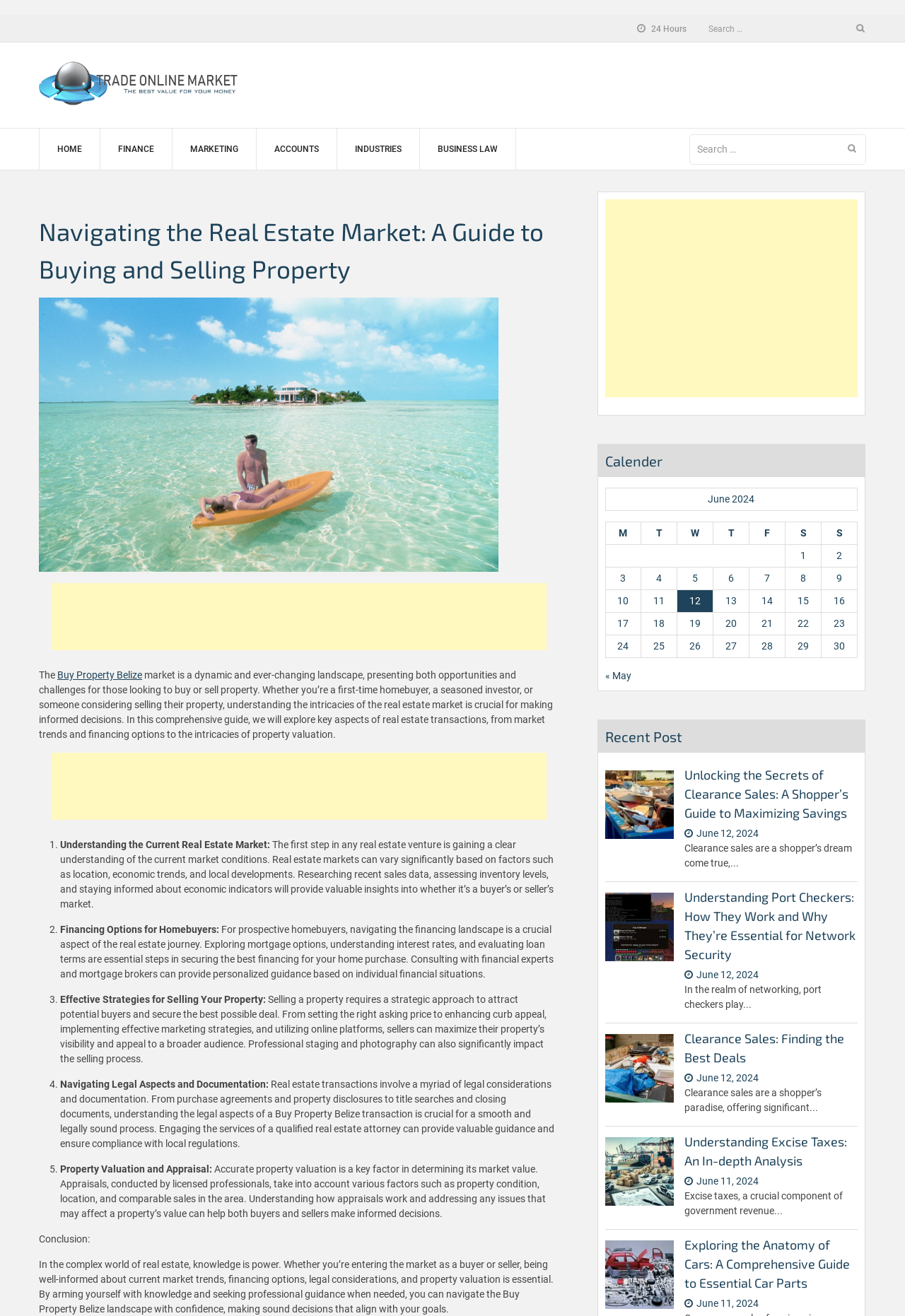Locate the bounding box of the UI element described in the following text: "Business law".

[0.484, 0.098, 0.55, 0.129]